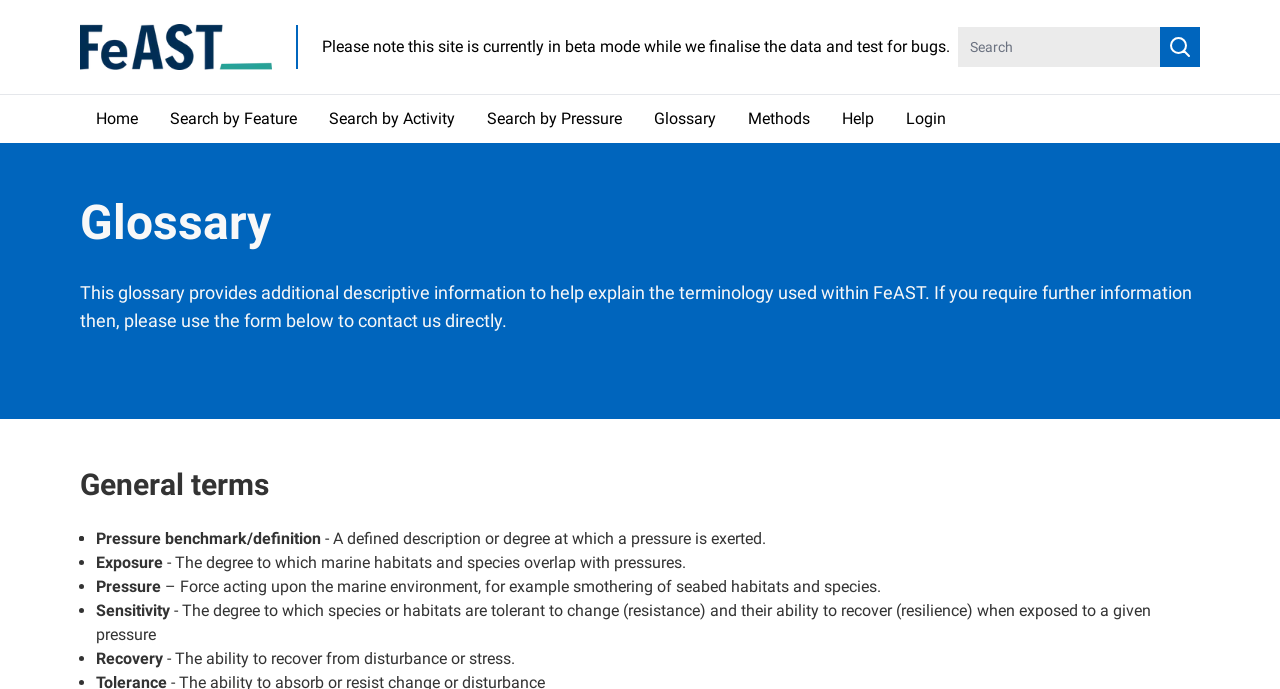Please determine the bounding box coordinates of the section I need to click to accomplish this instruction: "Click the FeAST Logo".

[0.062, 0.035, 0.212, 0.101]